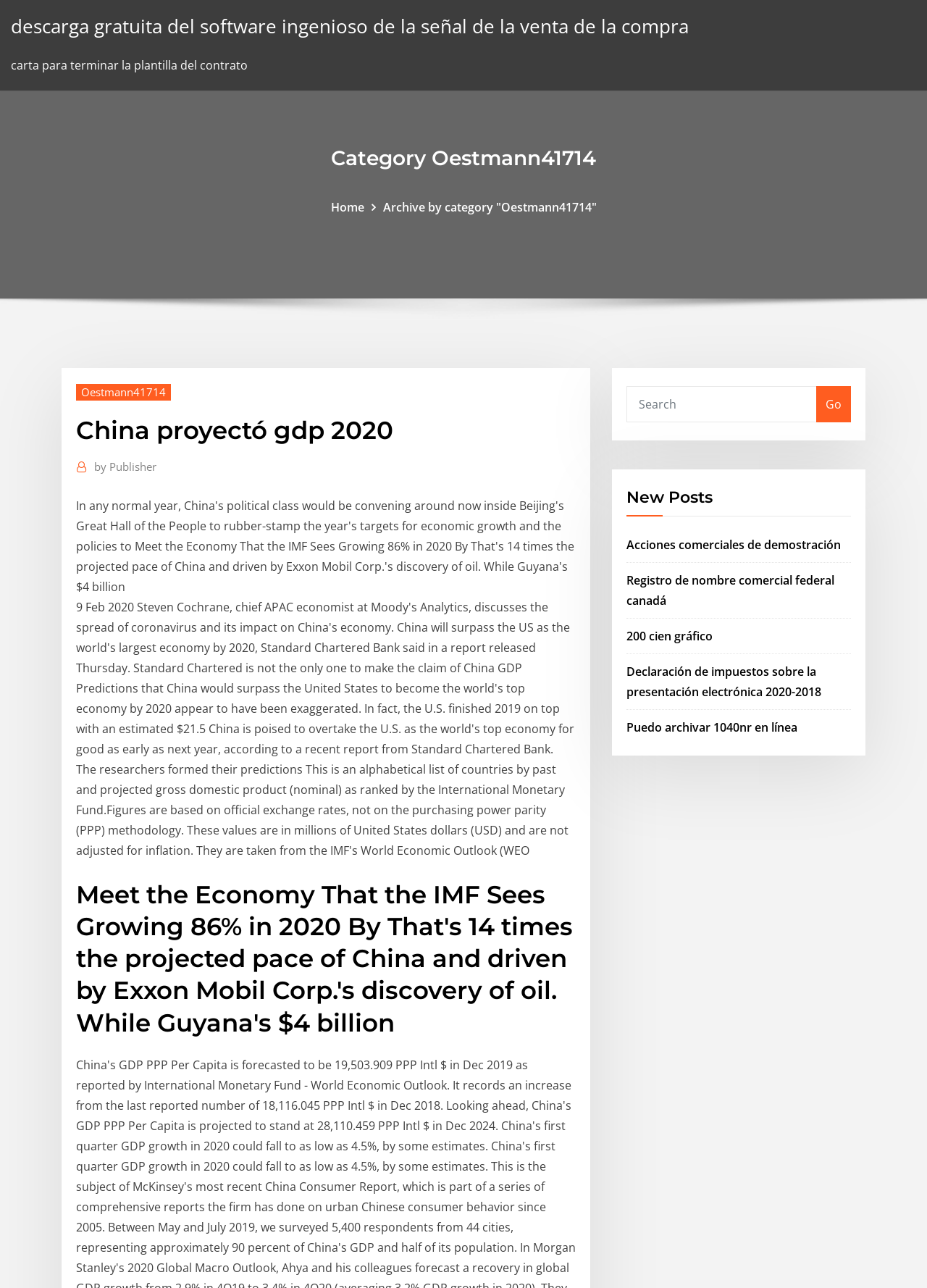Find the bounding box coordinates of the area that needs to be clicked in order to achieve the following instruction: "download software". The coordinates should be specified as four float numbers between 0 and 1, i.e., [left, top, right, bottom].

[0.012, 0.011, 0.743, 0.03]